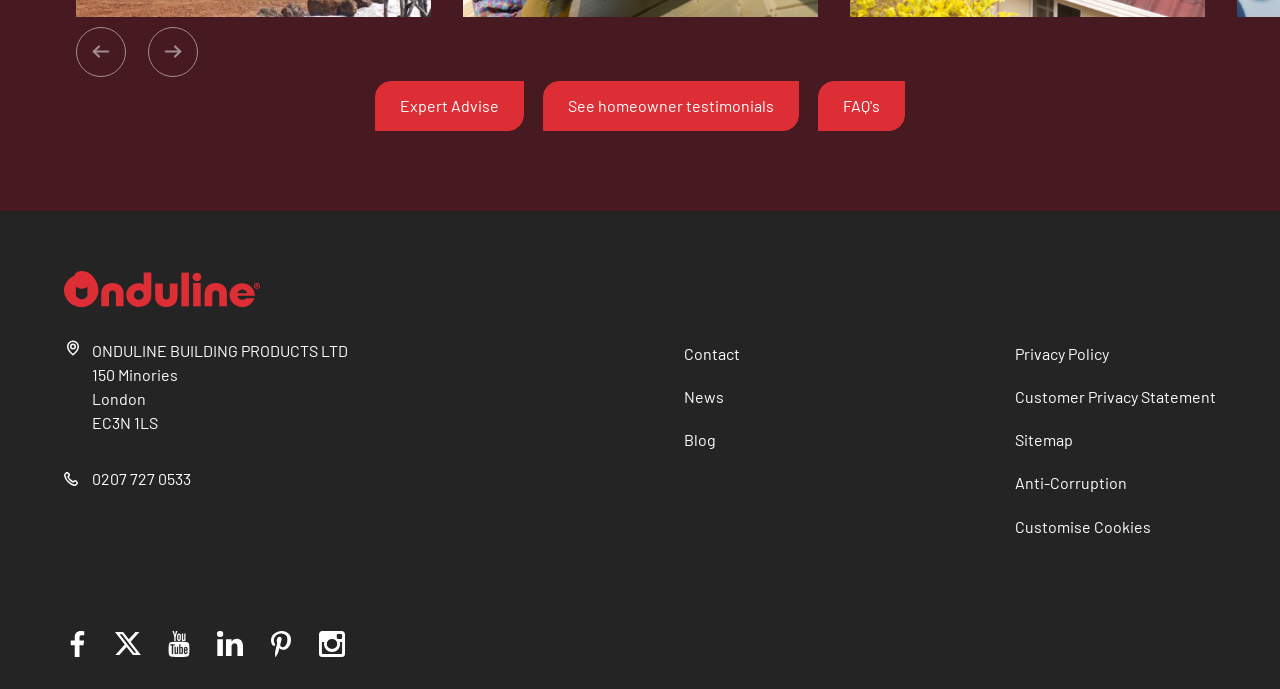Predict the bounding box for the UI component with the following description: "EA SPORTS FC".

None